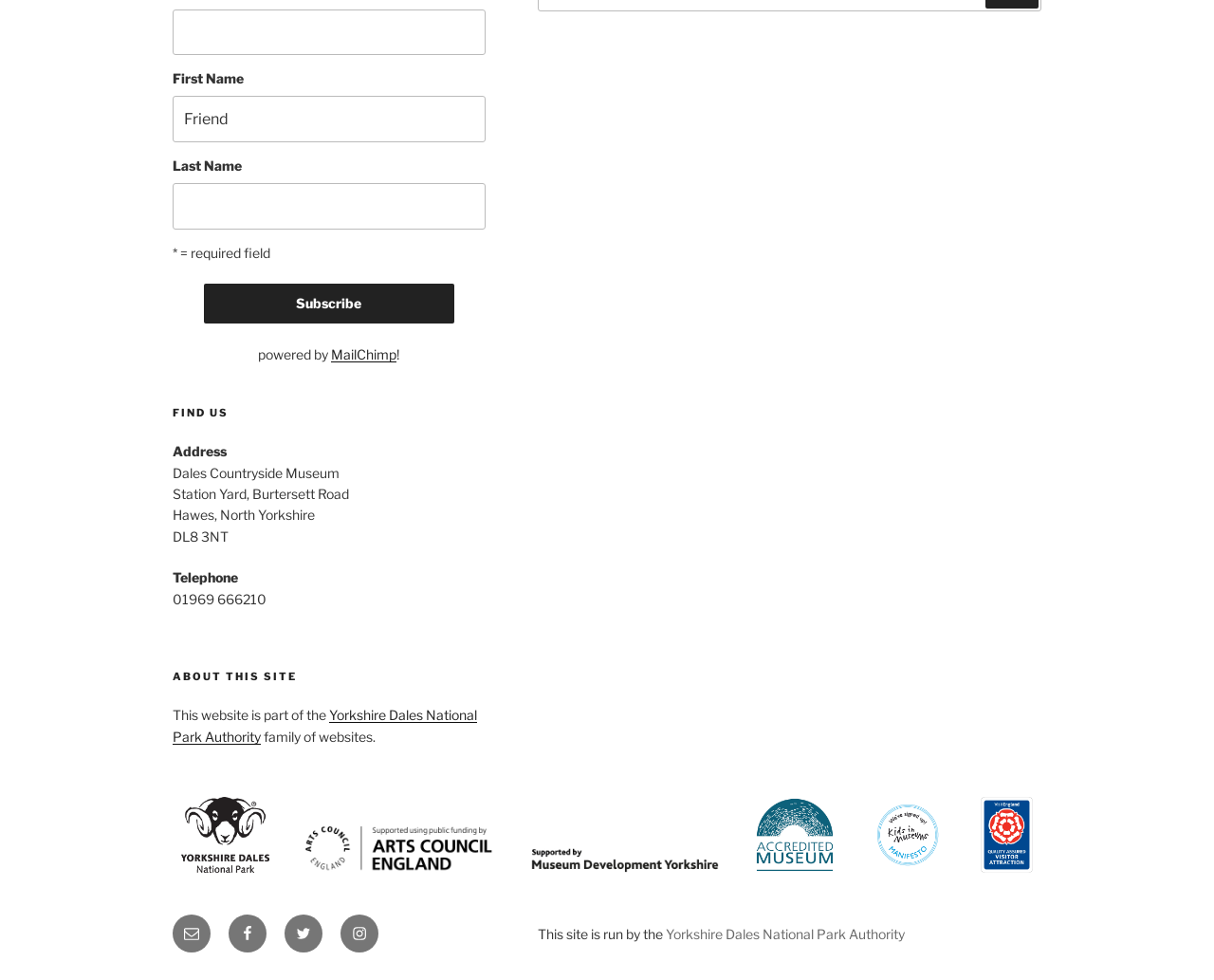What is the relationship between this website and the Yorkshire Dales National Park Authority?
Refer to the image and provide a one-word or short phrase answer.

This website is part of the Authority's family of websites